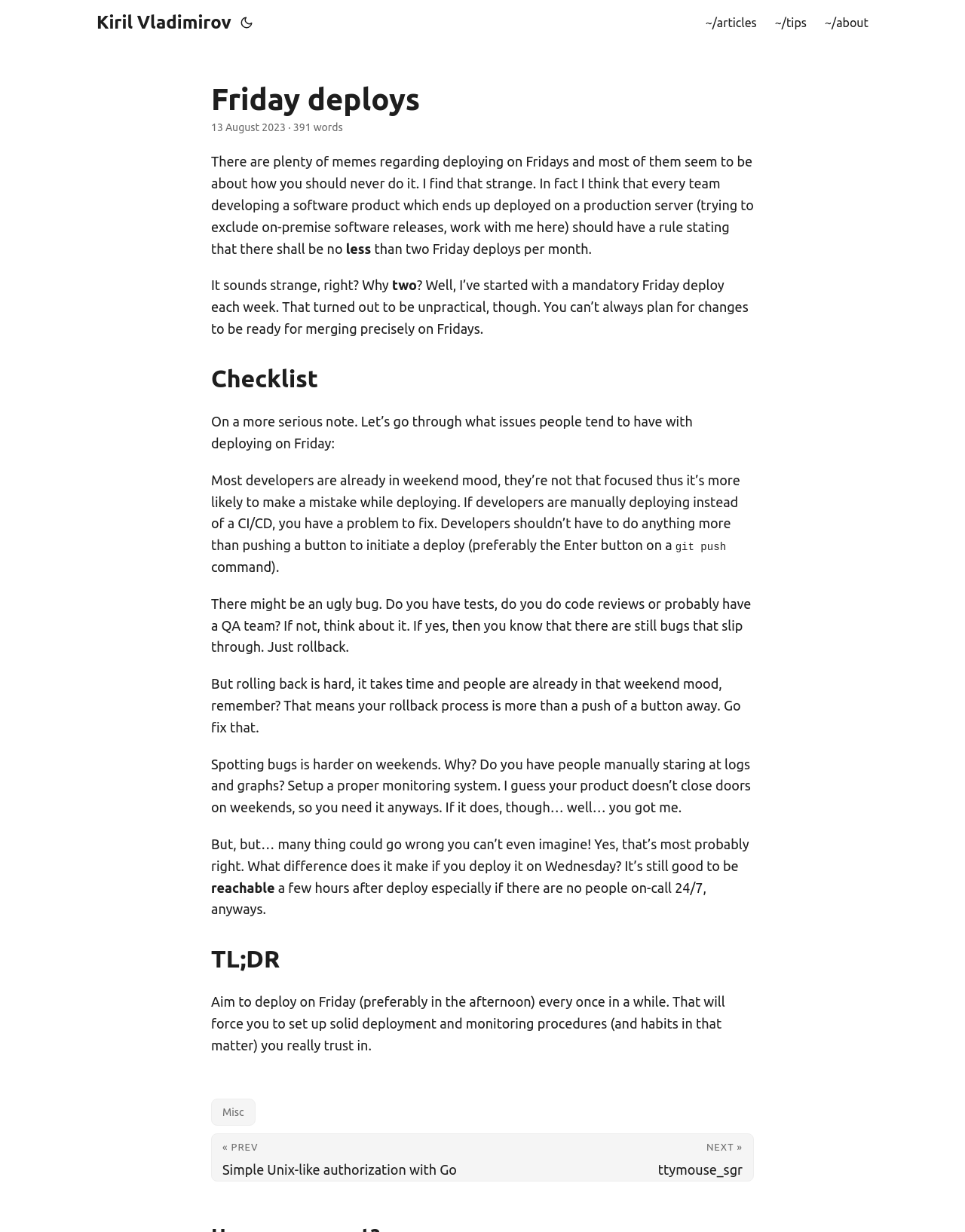Please give the bounding box coordinates of the area that should be clicked to fulfill the following instruction: "Click the link to Kiril Vladimirov's homepage". The coordinates should be in the format of four float numbers from 0 to 1, i.e., [left, top, right, bottom].

[0.1, 0.0, 0.24, 0.037]